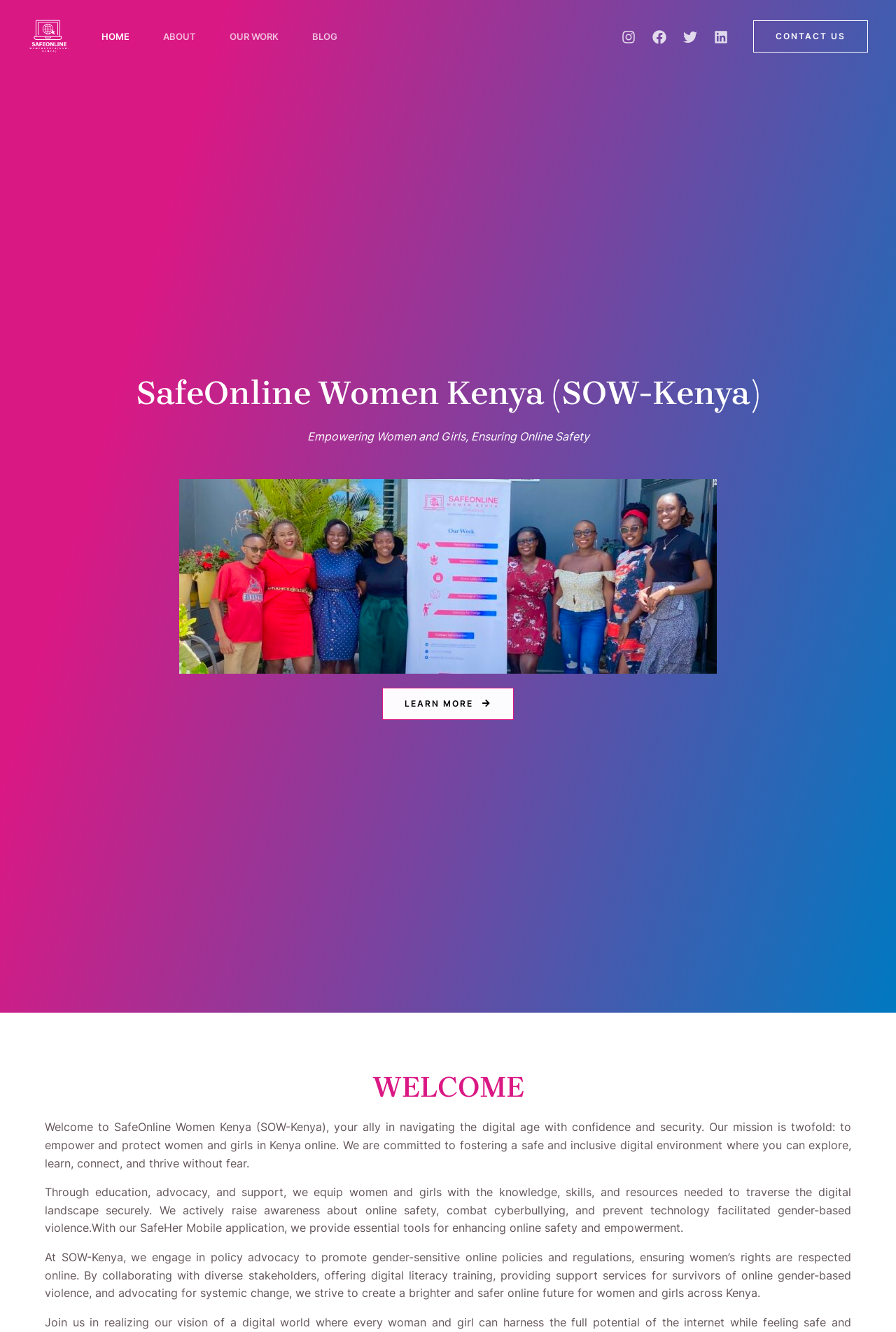Please provide a comprehensive response to the question below by analyzing the image: 
What is the purpose of the organization?

The purpose of the organization can be inferred from the static text element which states 'Empowering Women and Girls, Ensuring Online Safety'. This text is located below the heading element and provides a brief description of the organization's mission.